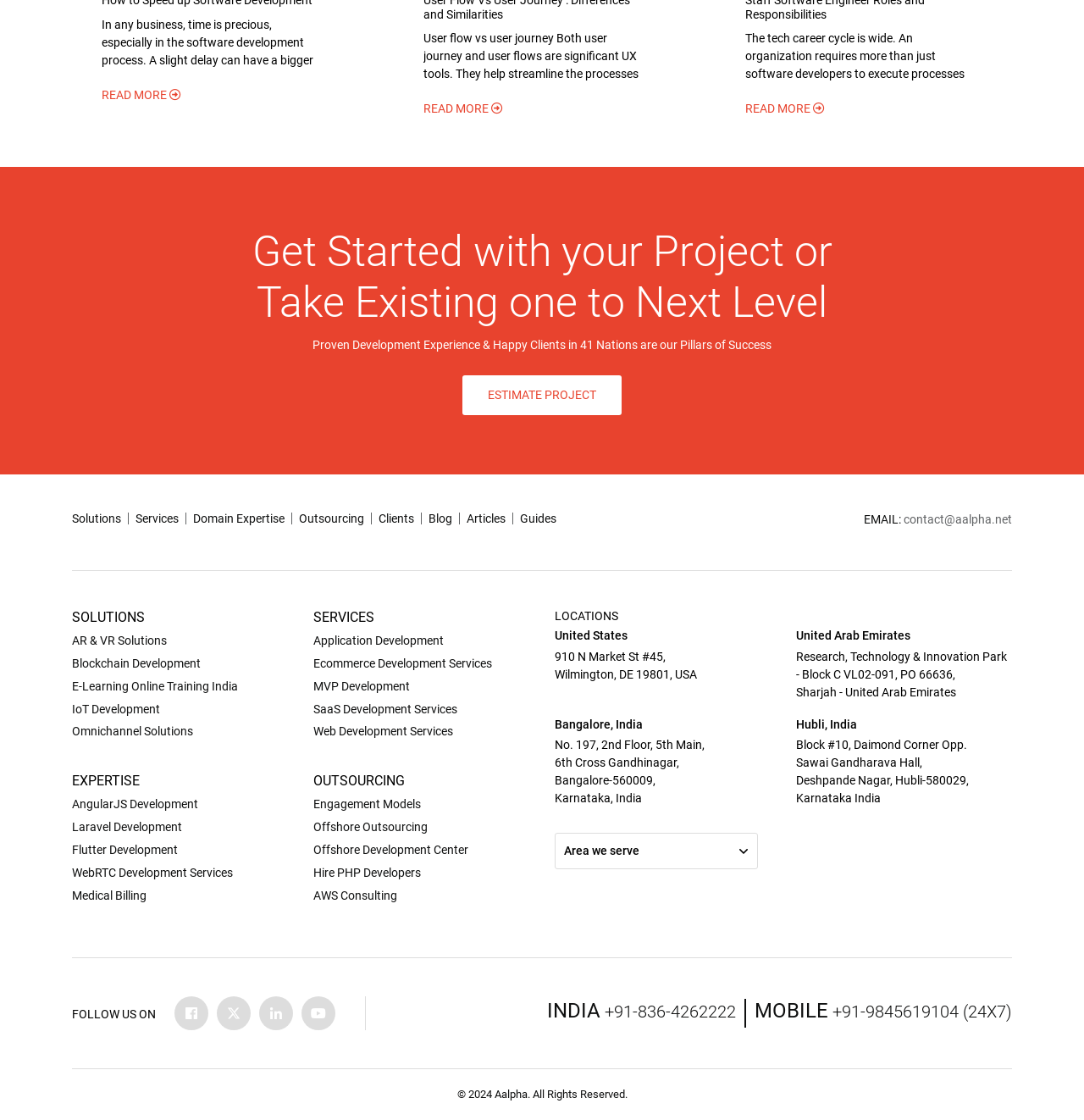Locate the bounding box coordinates of the element that should be clicked to execute the following instruction: "Sort by 'Last Name'".

None